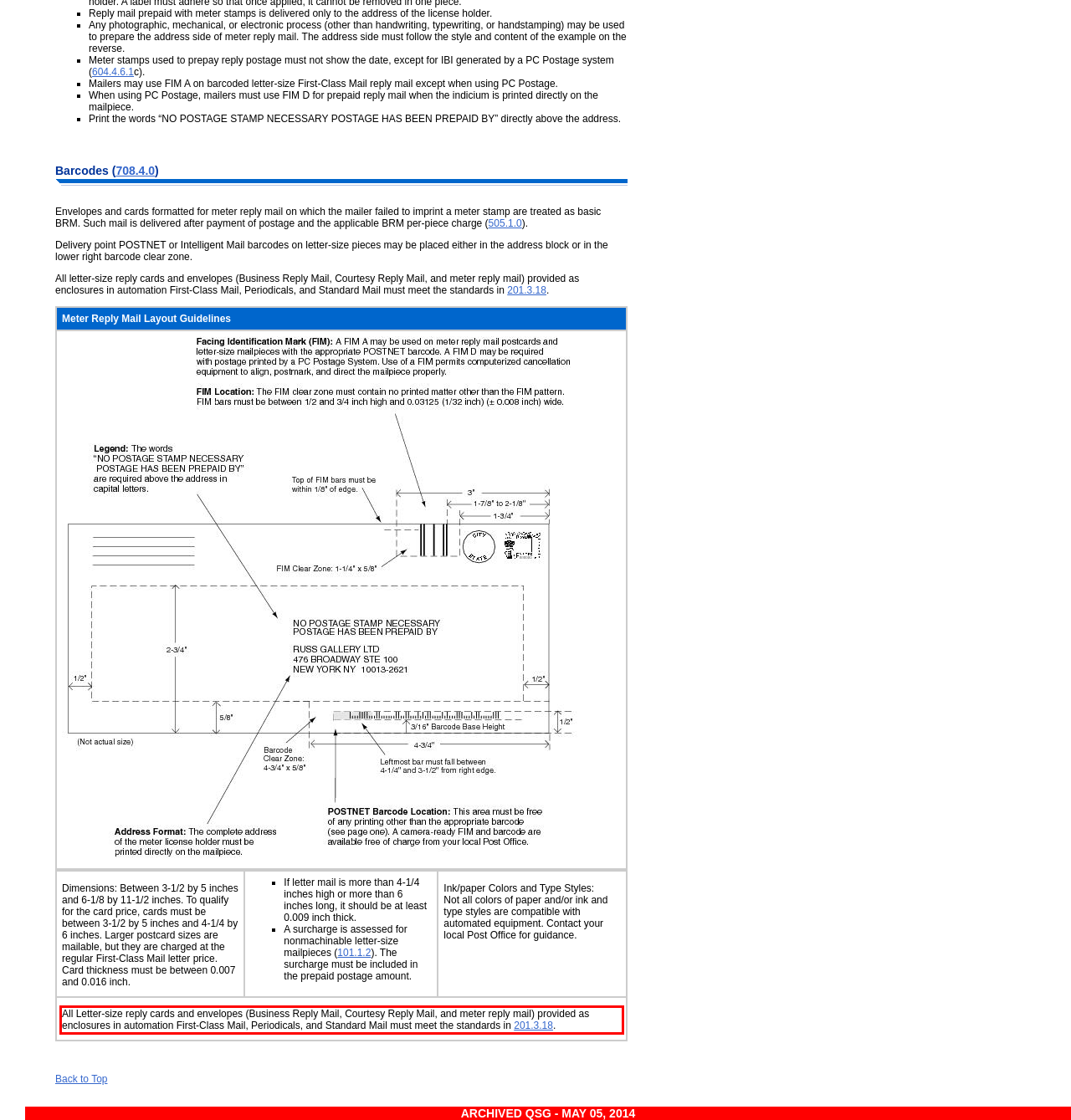With the provided screenshot of a webpage, locate the red bounding box and perform OCR to extract the text content inside it.

All Letter-size reply cards and envelopes (Business Reply Mail, Courtesy Reply Mail, and meter reply mail) provided as enclosures in automation First-Class Mail, Periodicals, and Standard Mail must meet the standards in 201.3.18.